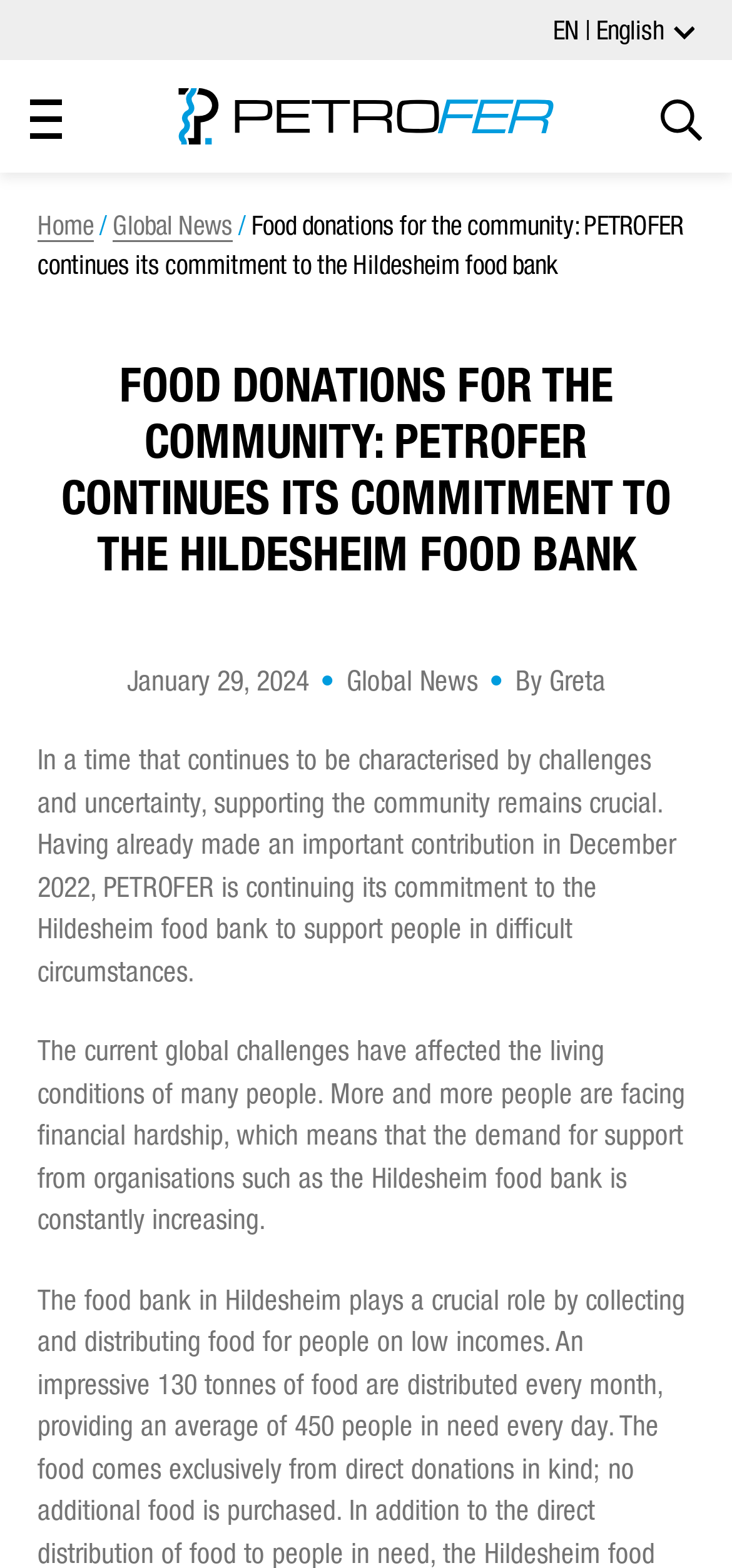Using the description "alt="Contemporary Websites"", predict the bounding box of the relevant HTML element.

None